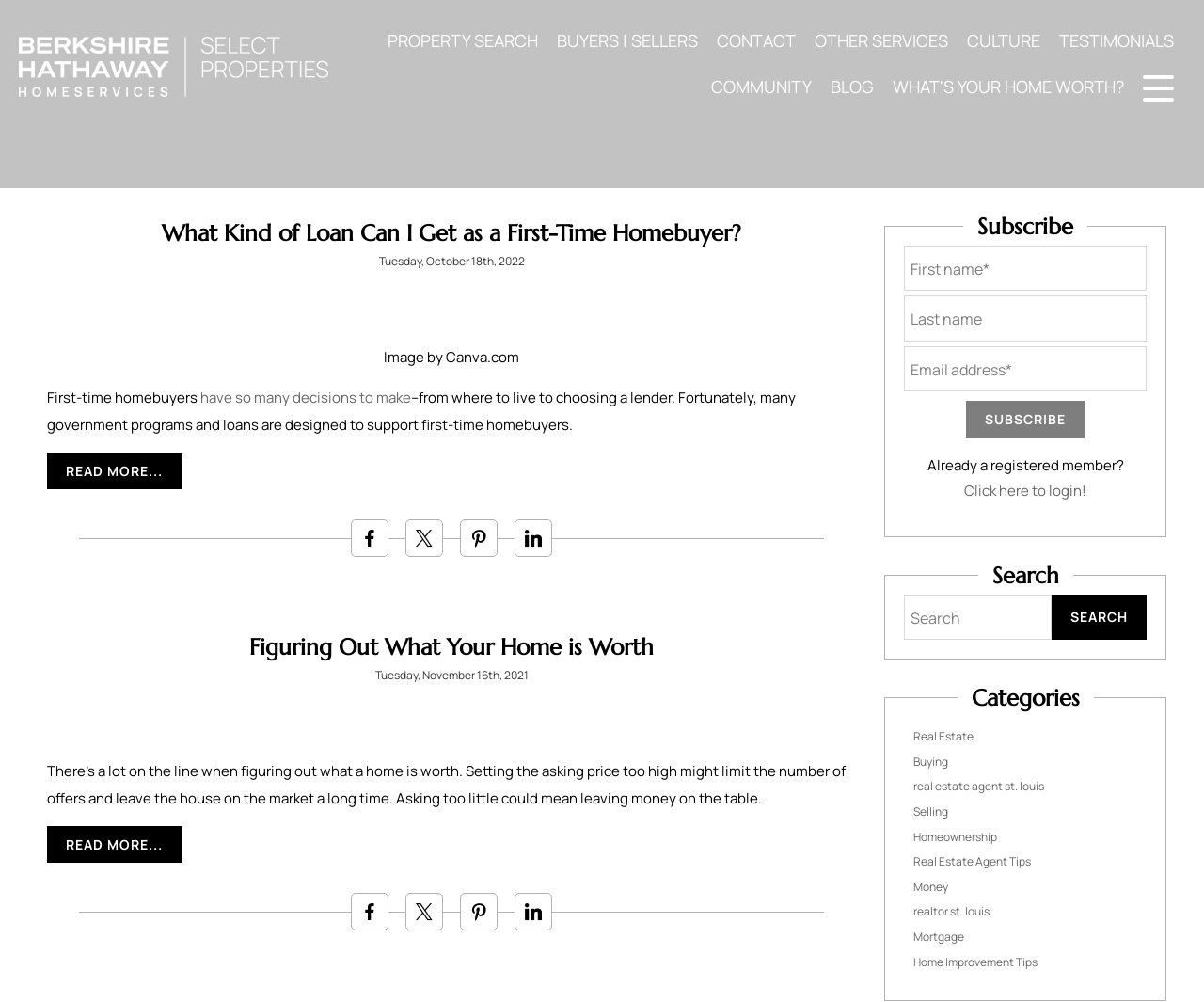Provide the bounding box coordinates for the area that should be clicked to complete the instruction: "Search for 'Real Estate'".

[0.759, 0.727, 0.809, 0.743]